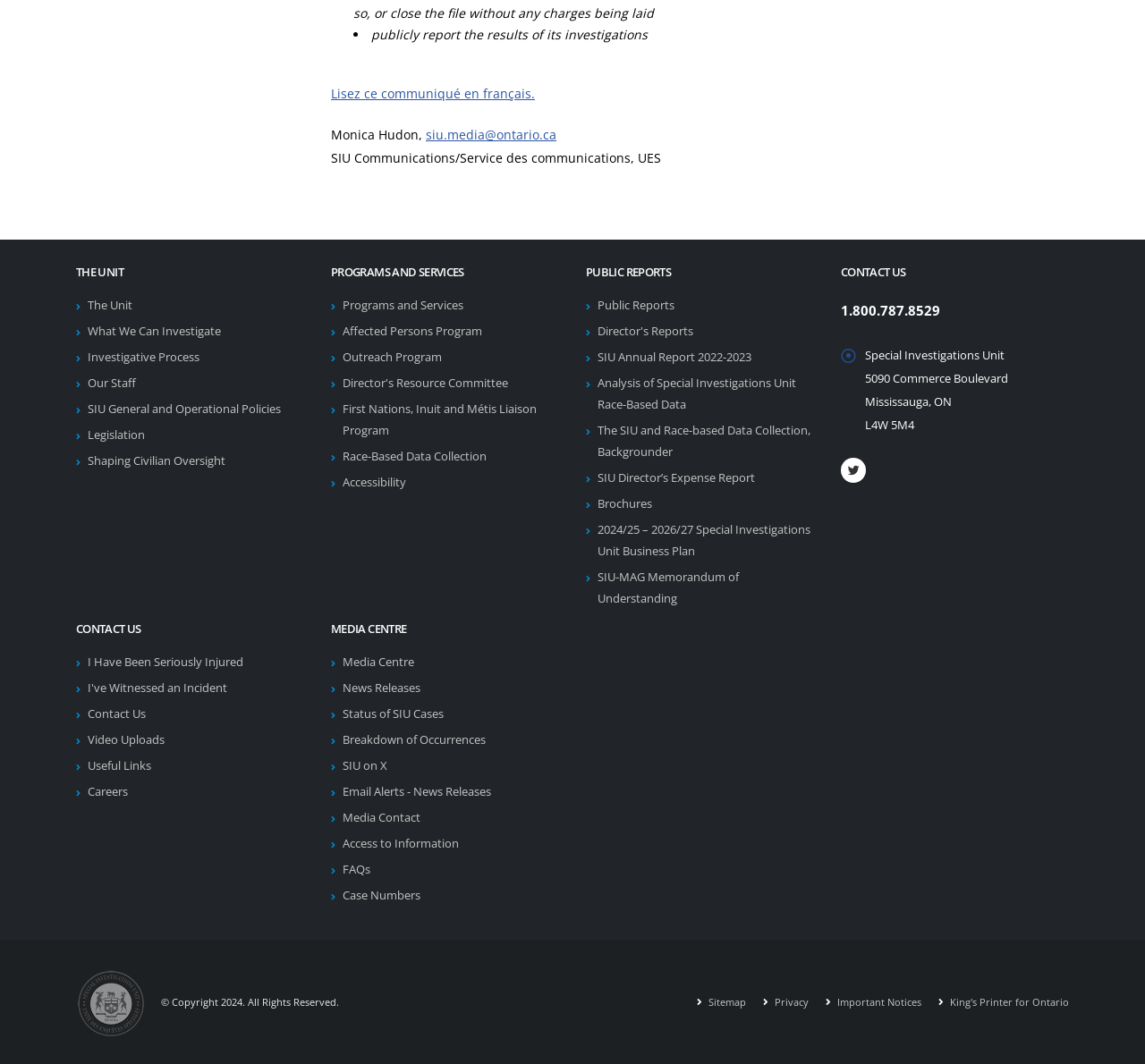Identify the bounding box of the UI element described as follows: "alt="SIU"". Provide the coordinates as four float numbers in the range of 0 to 1 [left, top, right, bottom].

[0.066, 0.91, 0.14, 0.973]